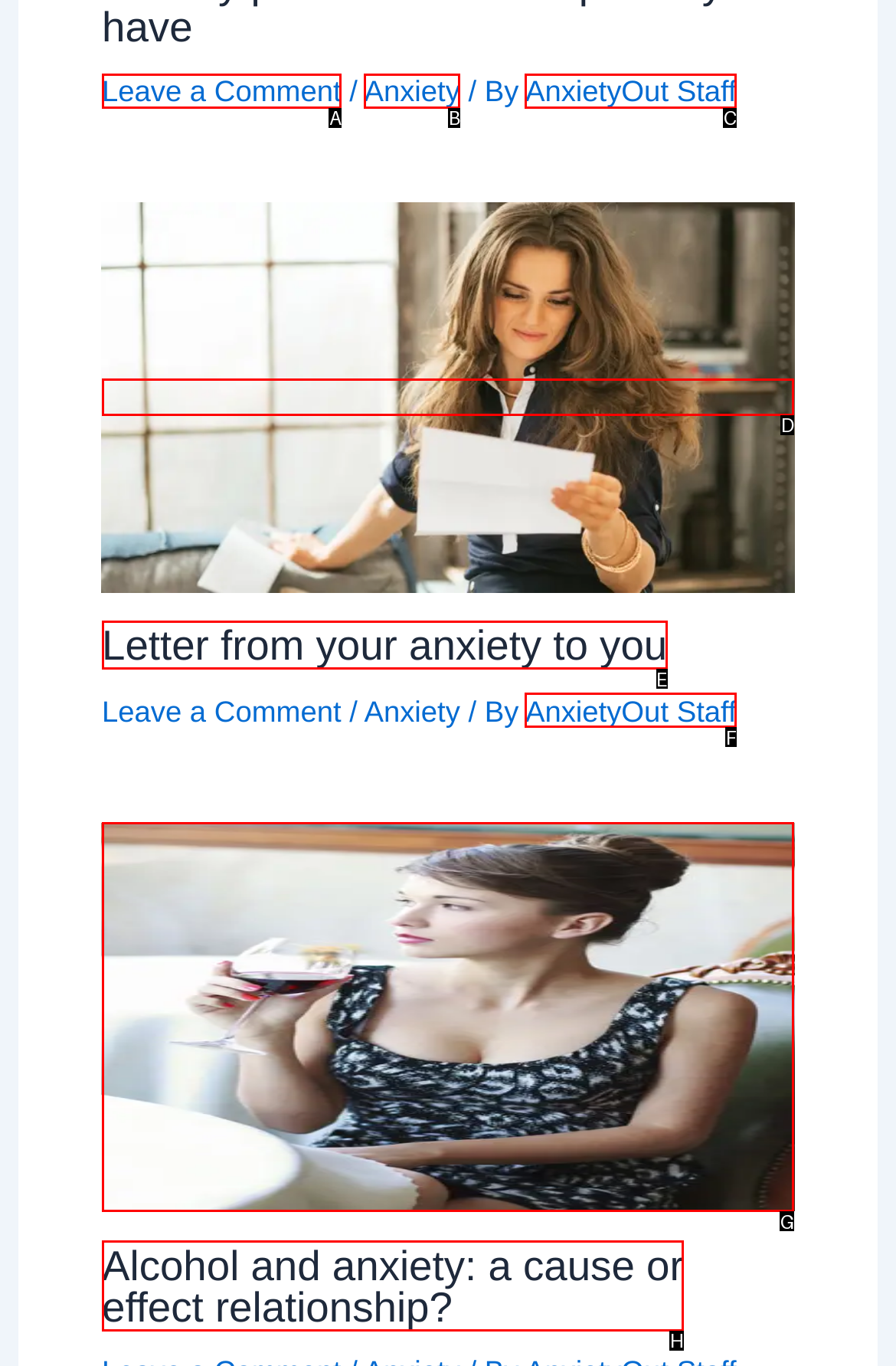Select the correct HTML element to complete the following task: View the image 'Alcohol and anxiety: a cause or effect relationship?'
Provide the letter of the choice directly from the given options.

G